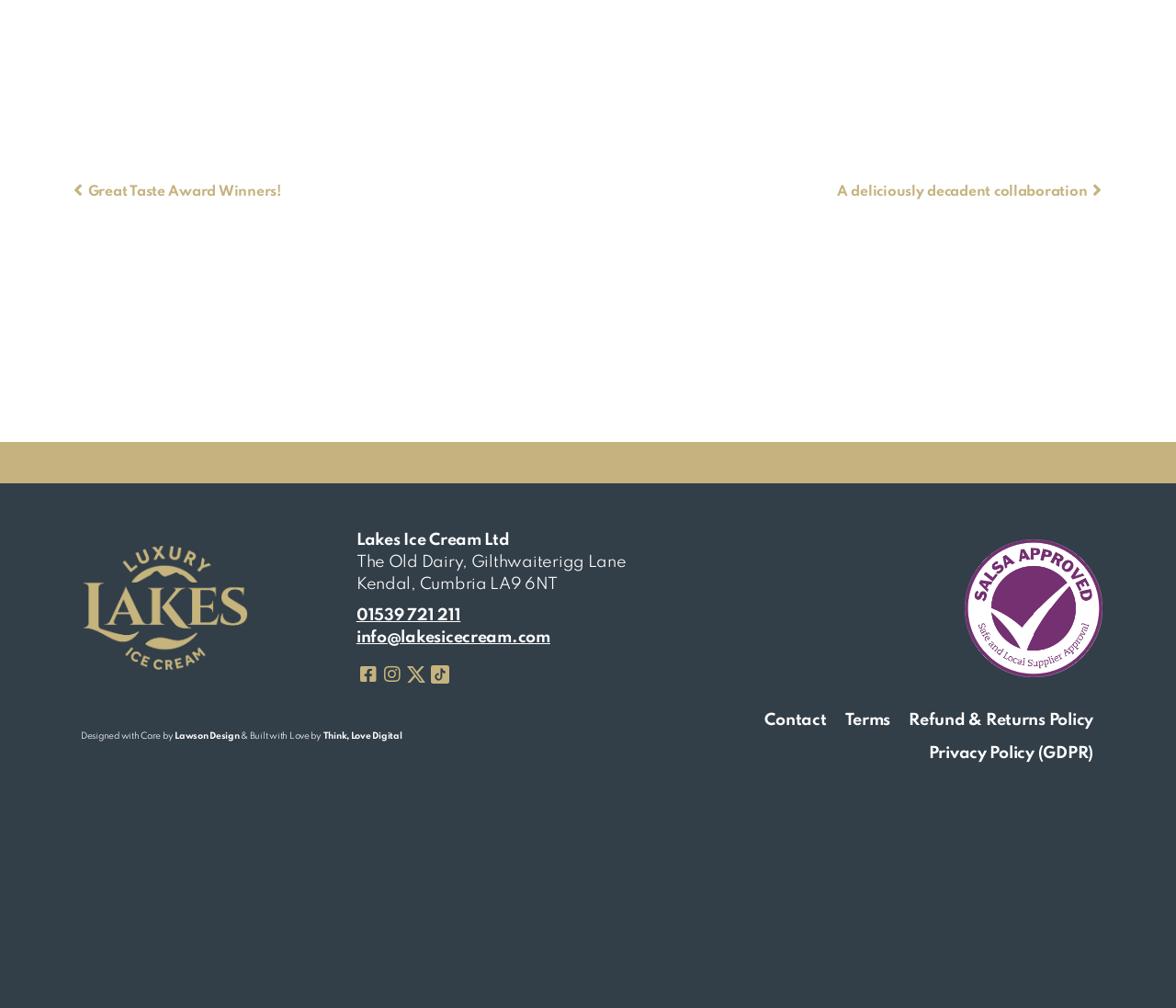Could you specify the bounding box coordinates for the clickable section to complete the following instruction: "Contact Lakes Ice Cream Ltd"?

[0.303, 0.603, 0.392, 0.619]